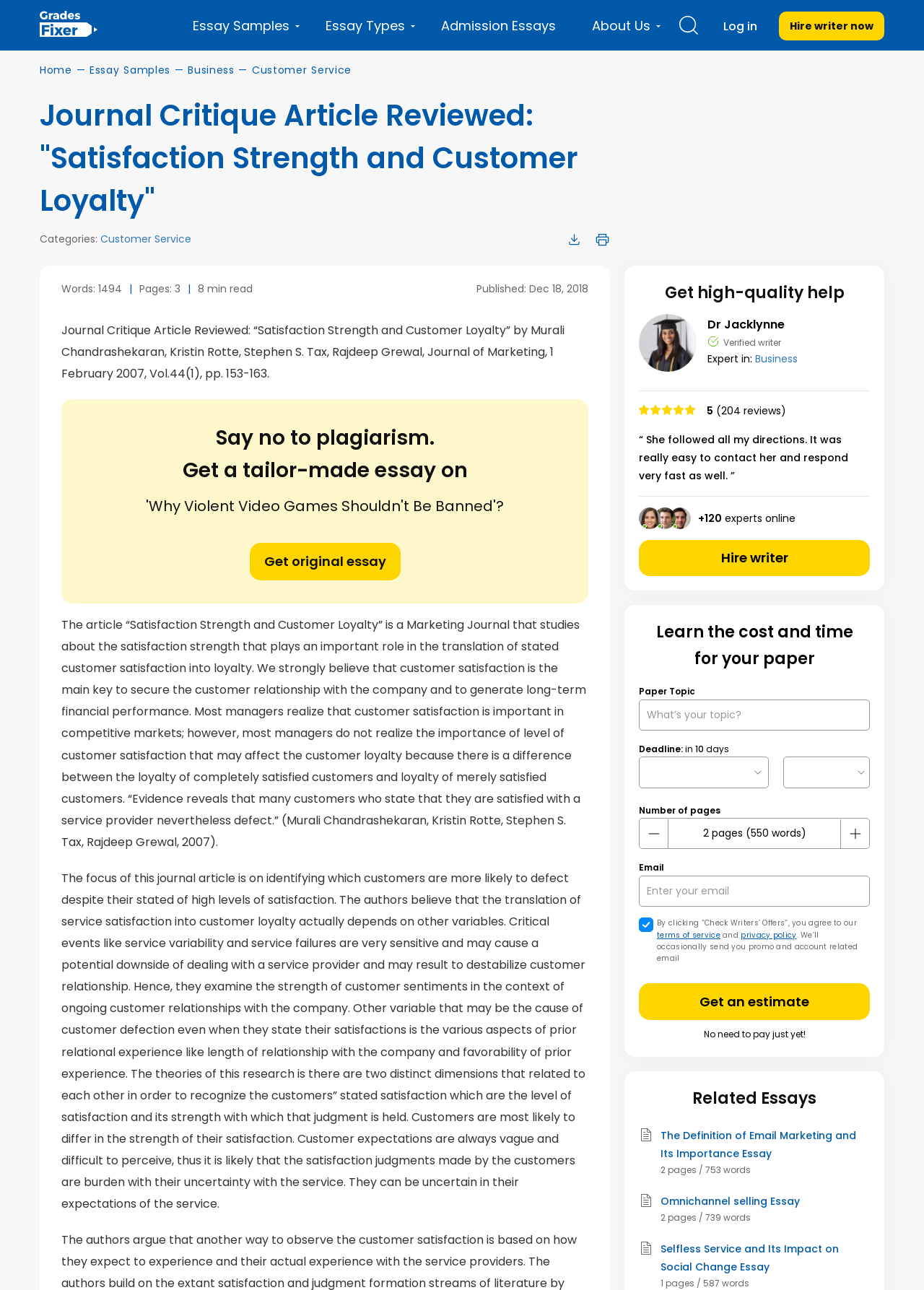What is the rating of the writer Dr Jacklynne?
Use the image to give a comprehensive and detailed response to the question.

The rating of the writer Dr Jacklynne can be found by looking at the rating icon with the number '5' next to it, which is located below the writer's name.